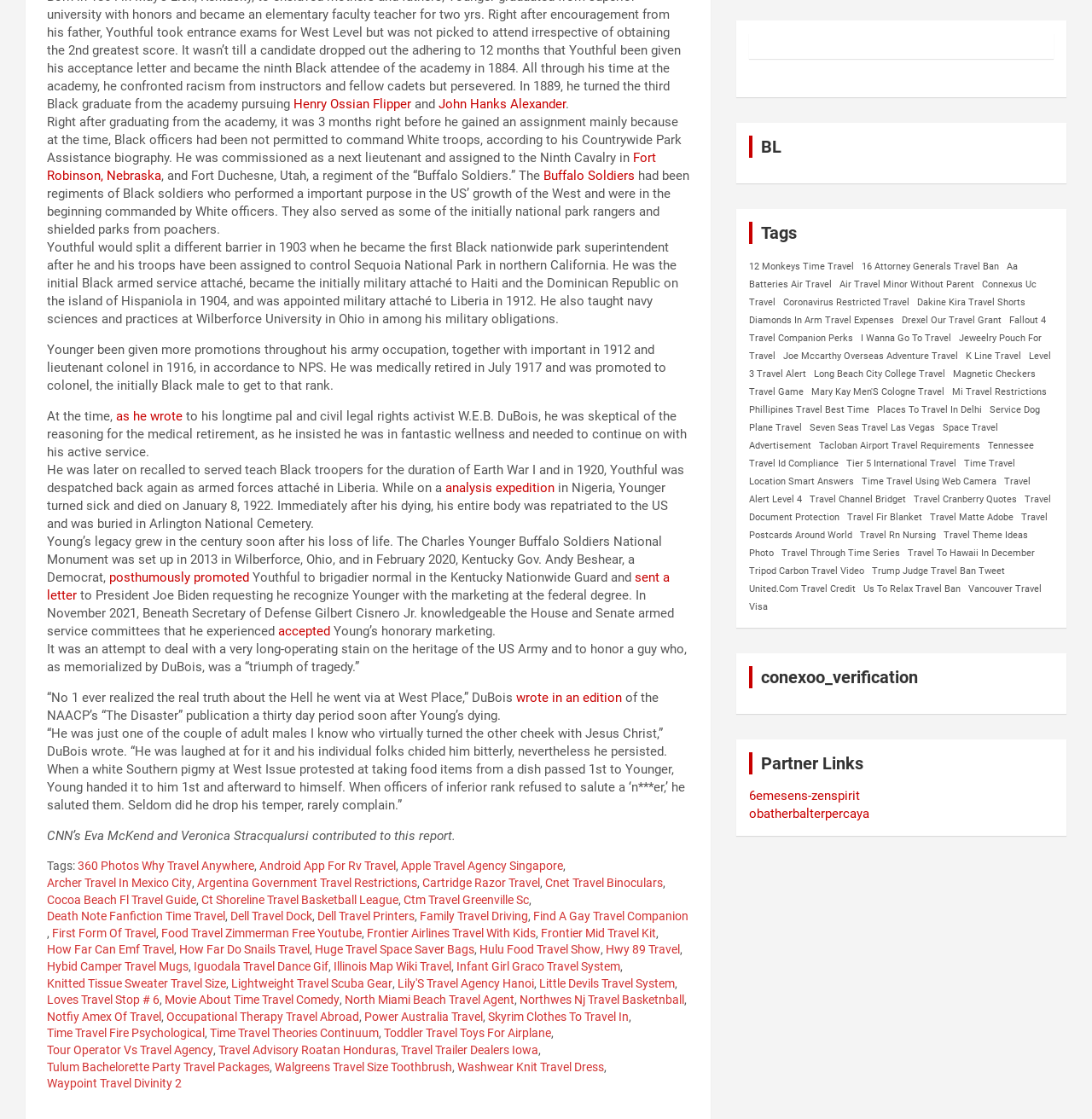Find the bounding box coordinates of the clickable region needed to perform the following instruction: "learn more about Young’s honorary promotion". The coordinates should be provided as four float numbers between 0 and 1, i.e., [left, top, right, bottom].

[0.255, 0.557, 0.302, 0.571]